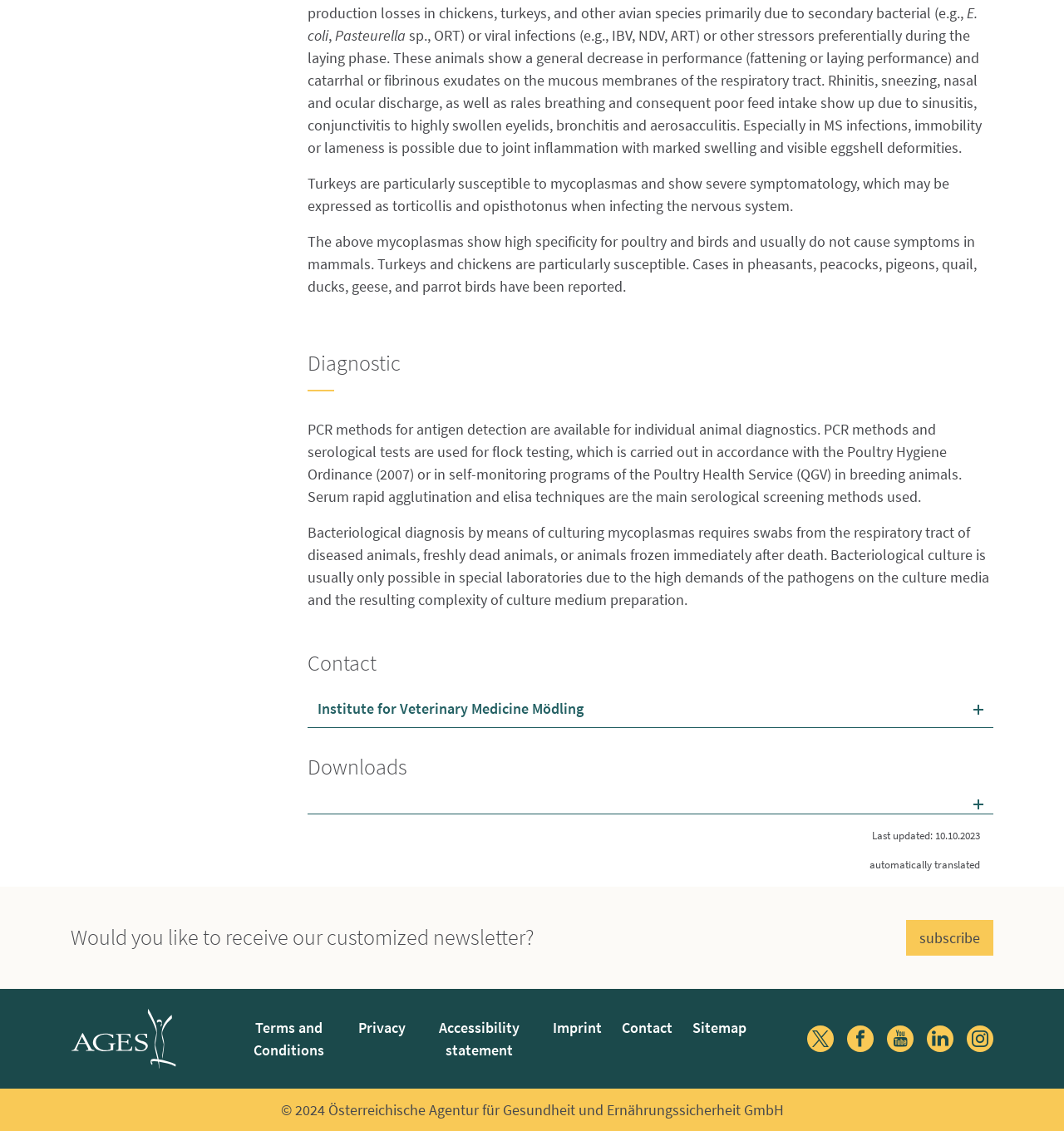Provide your answer in one word or a succinct phrase for the question: 
When was the webpage last updated?

10.10.2023